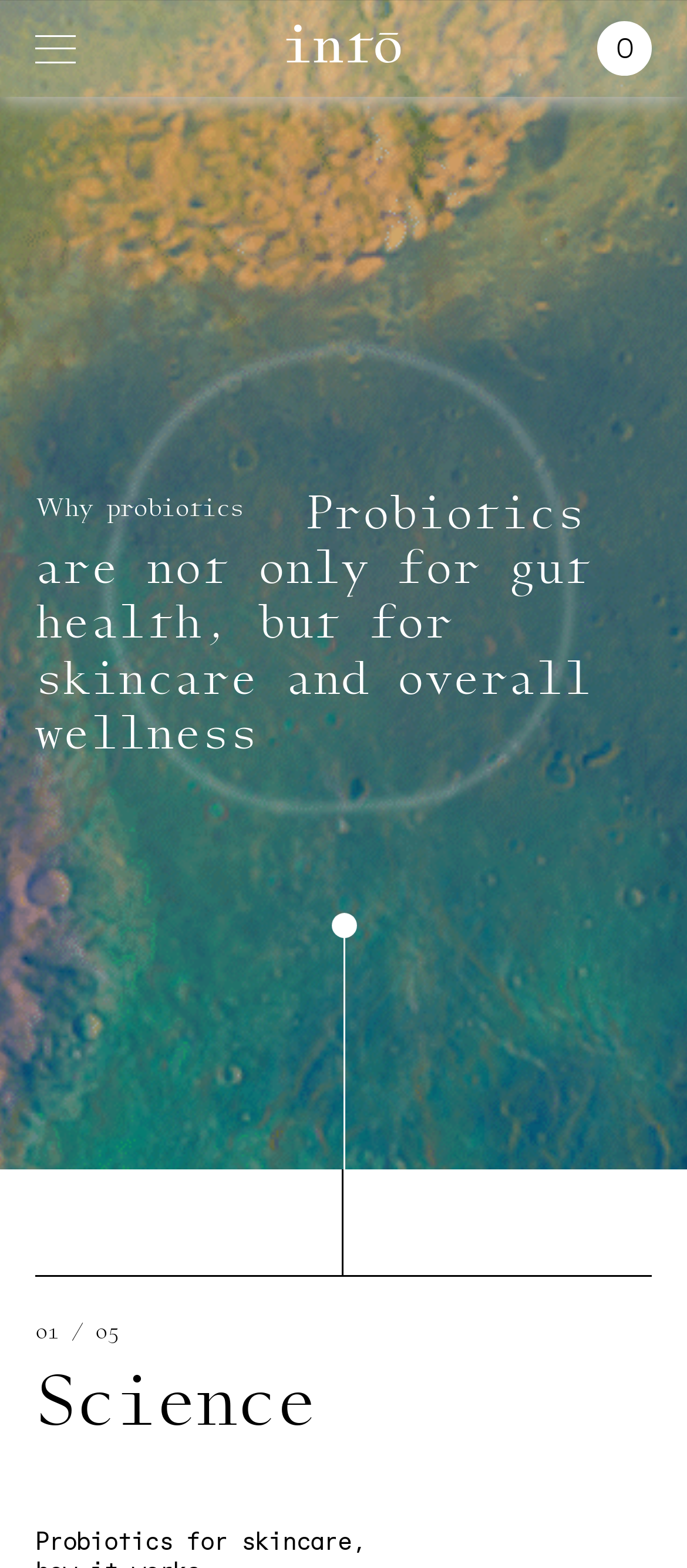Find the bounding box of the UI element described as: "Link to home page.". The bounding box coordinates should be given as four float values between 0 and 1, i.e., [left, top, right, bottom].

[0.417, 0.016, 0.583, 0.046]